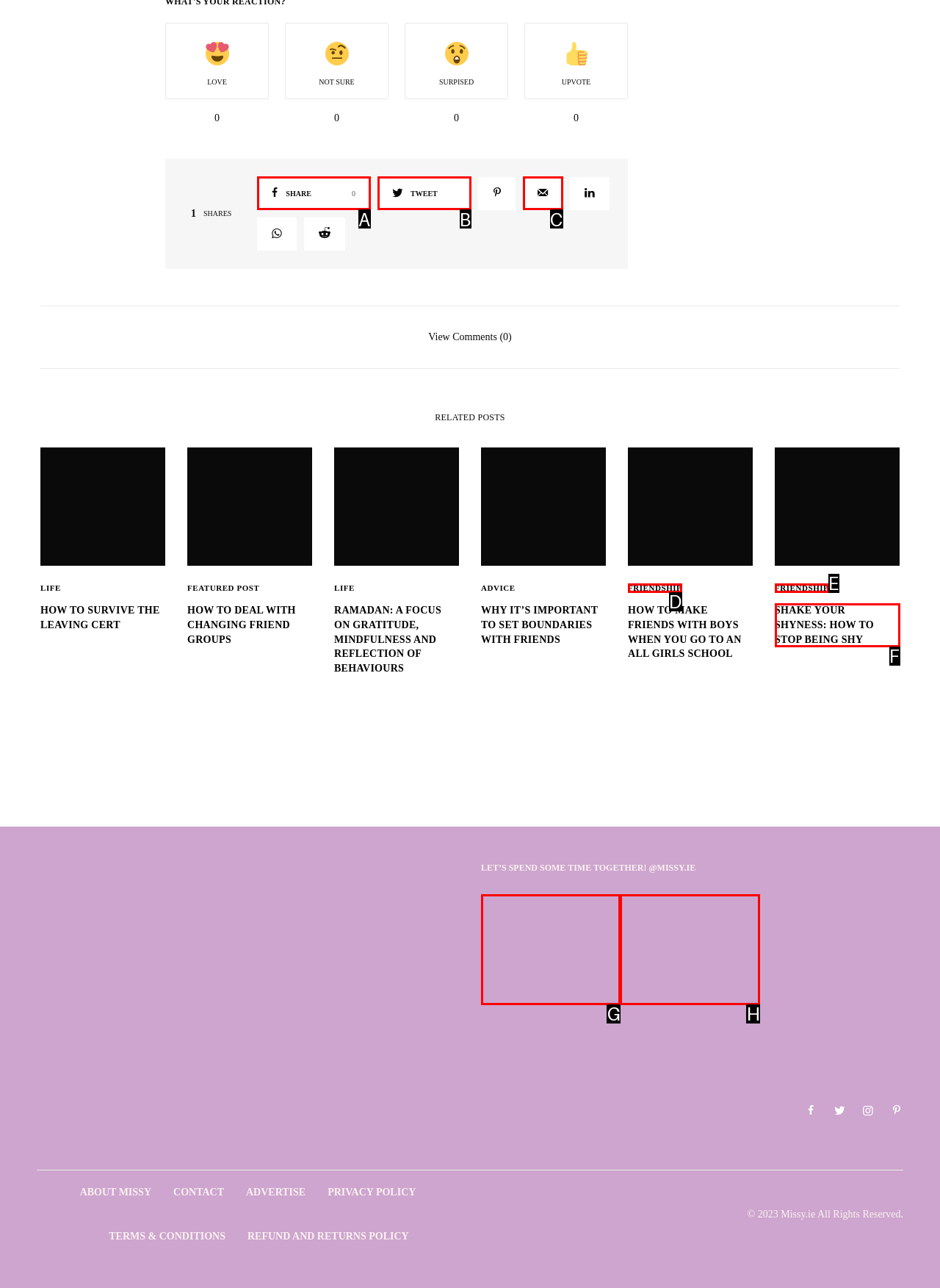Given the task: Click the 'SHARE' button, tell me which HTML element to click on.
Answer with the letter of the correct option from the given choices.

A